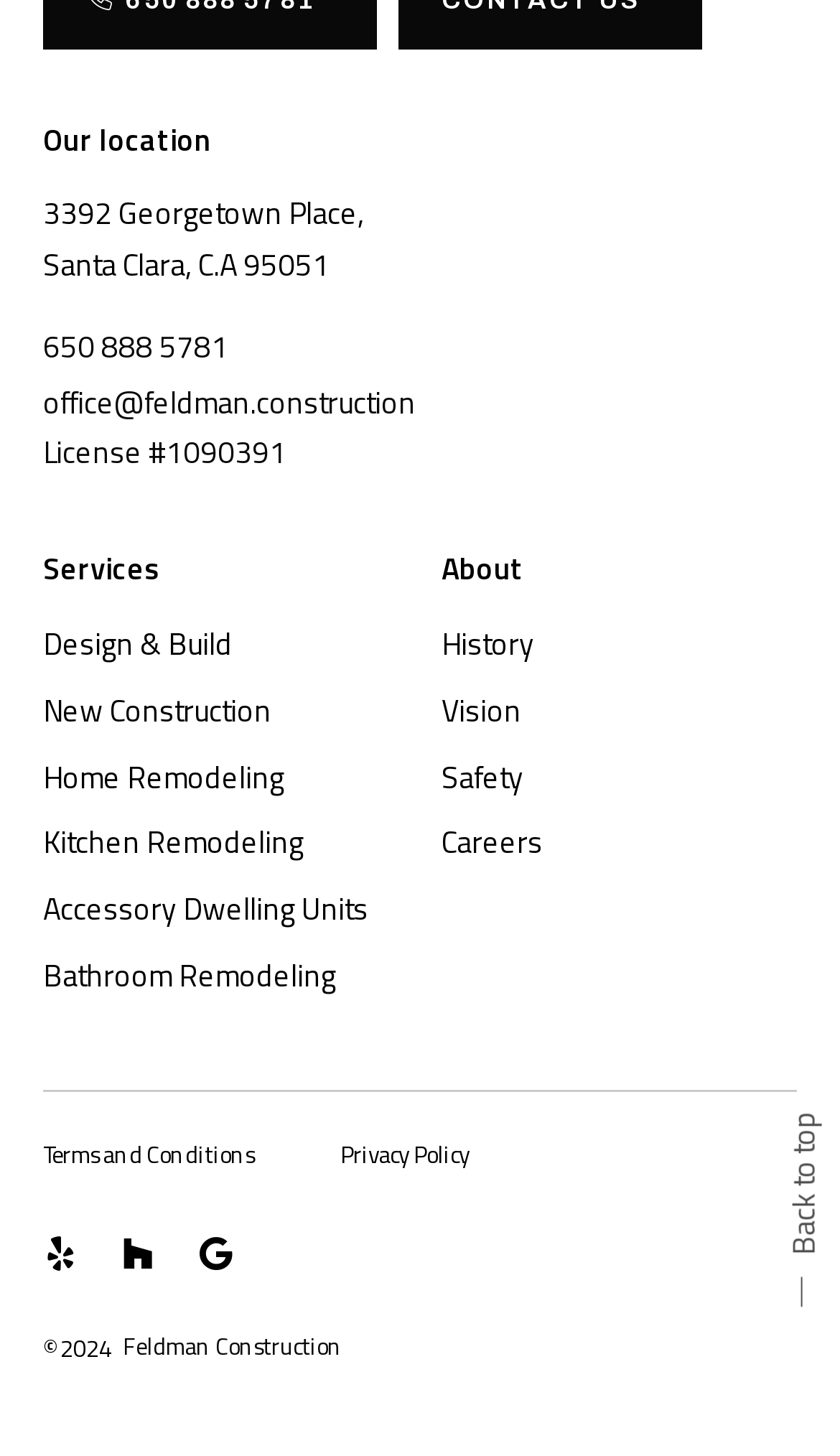Please identify the bounding box coordinates of the element's region that needs to be clicked to fulfill the following instruction: "View our location". The bounding box coordinates should consist of four float numbers between 0 and 1, i.e., [left, top, right, bottom].

[0.051, 0.131, 0.433, 0.197]